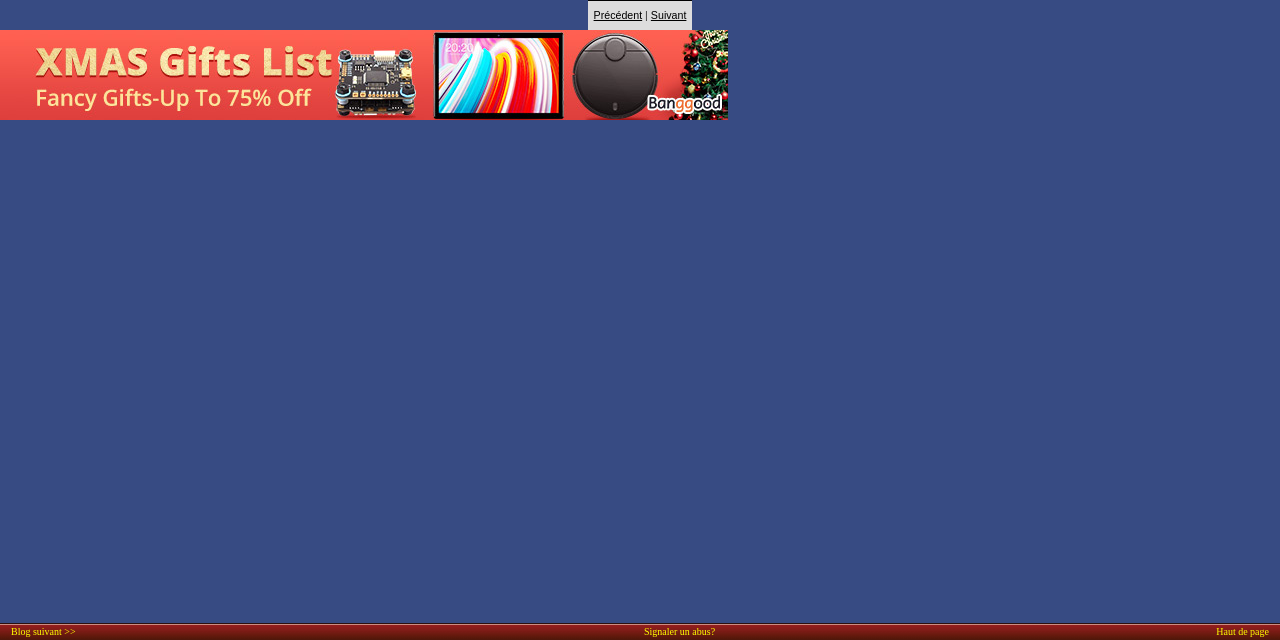Given the element description "Précédent", identify the bounding box of the corresponding UI element.

[0.464, 0.015, 0.502, 0.033]